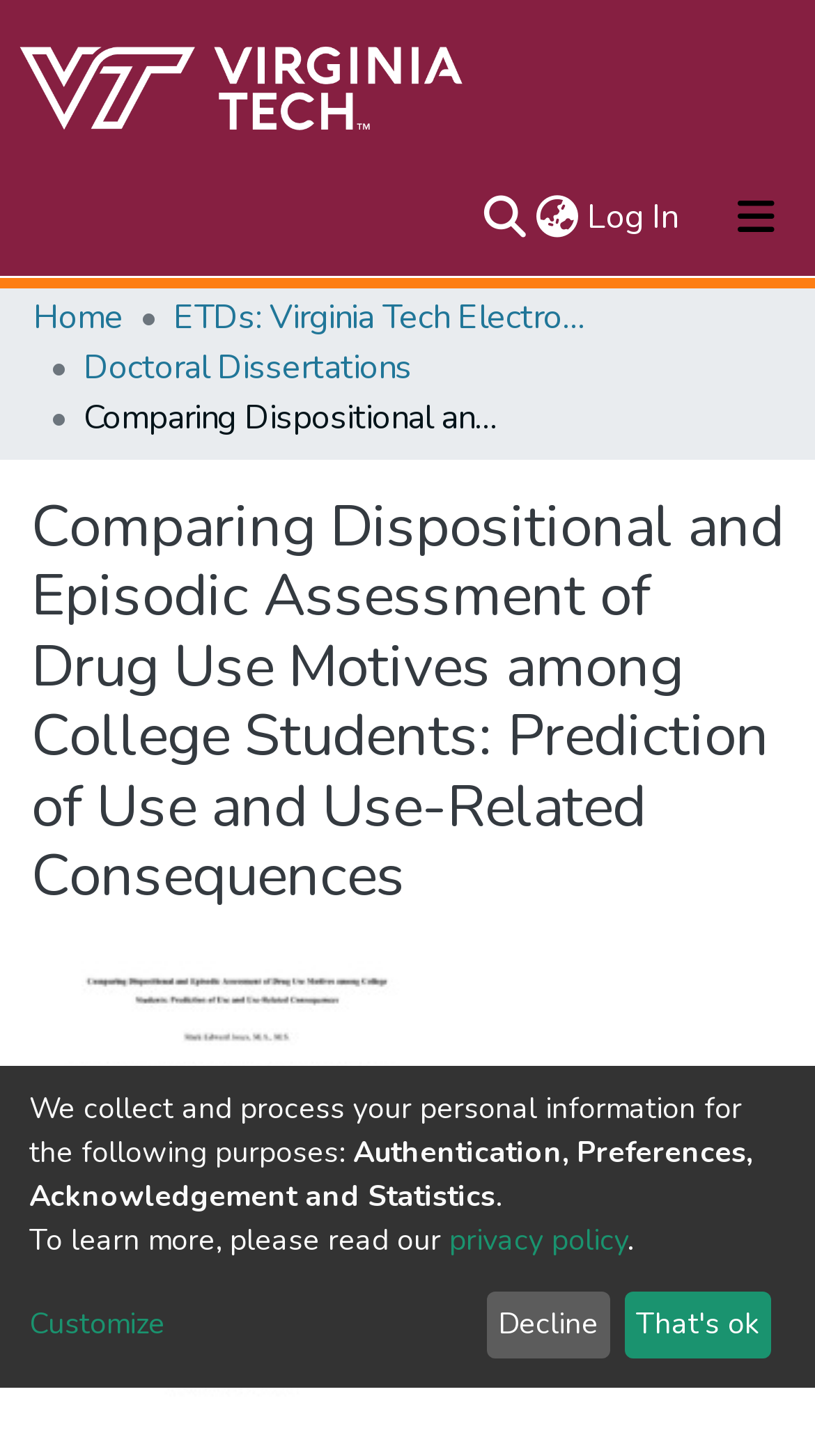Your task is to find and give the main heading text of the webpage.

Comparing Dispositional and Episodic Assessment of Drug Use Motives among College Students: Prediction of Use and Use-Related Consequences